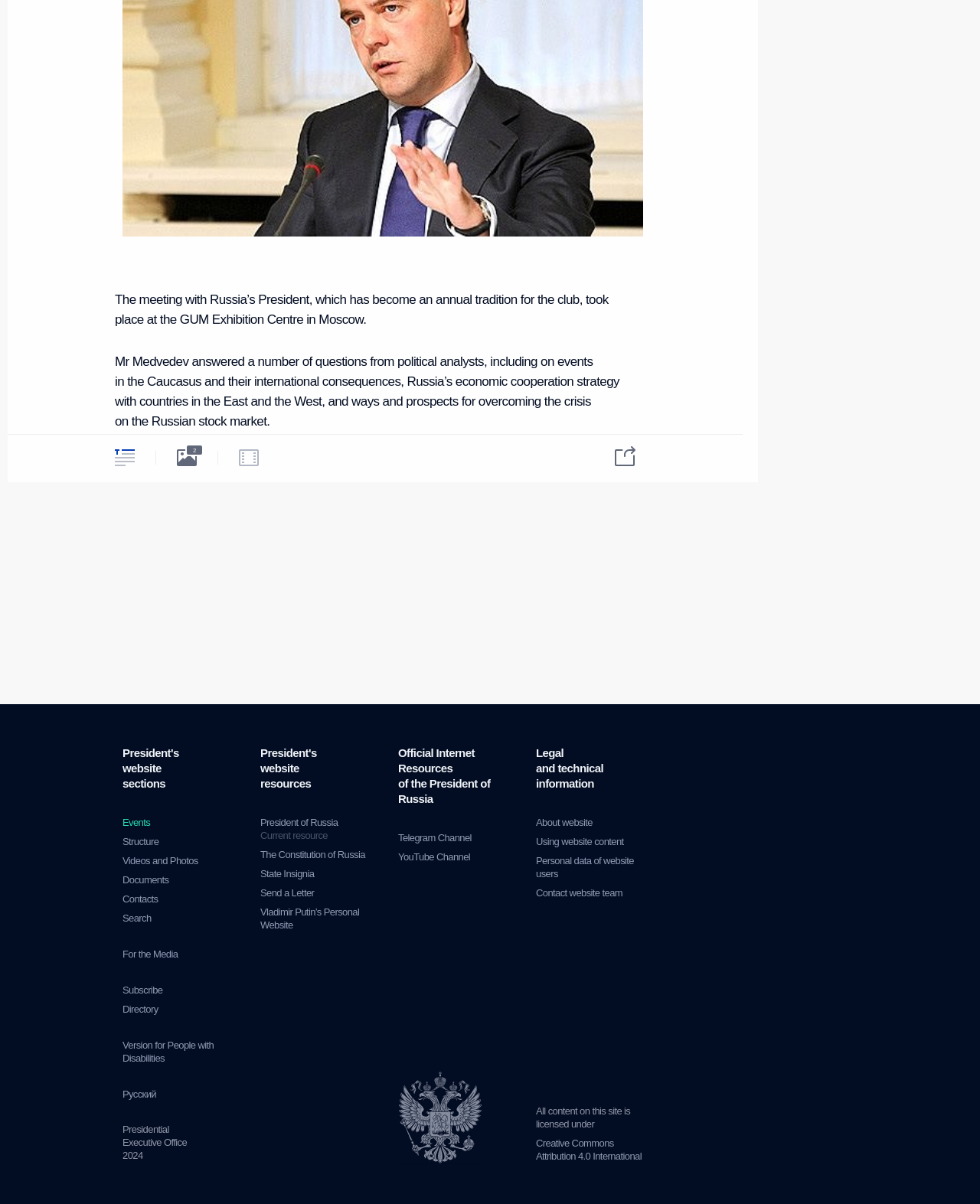Please determine the bounding box of the UI element that matches this description: About website. The coordinates should be given as (top-left x, top-left y, bottom-right x, bottom-right y), with all values between 0 and 1.

[0.547, 0.678, 0.605, 0.688]